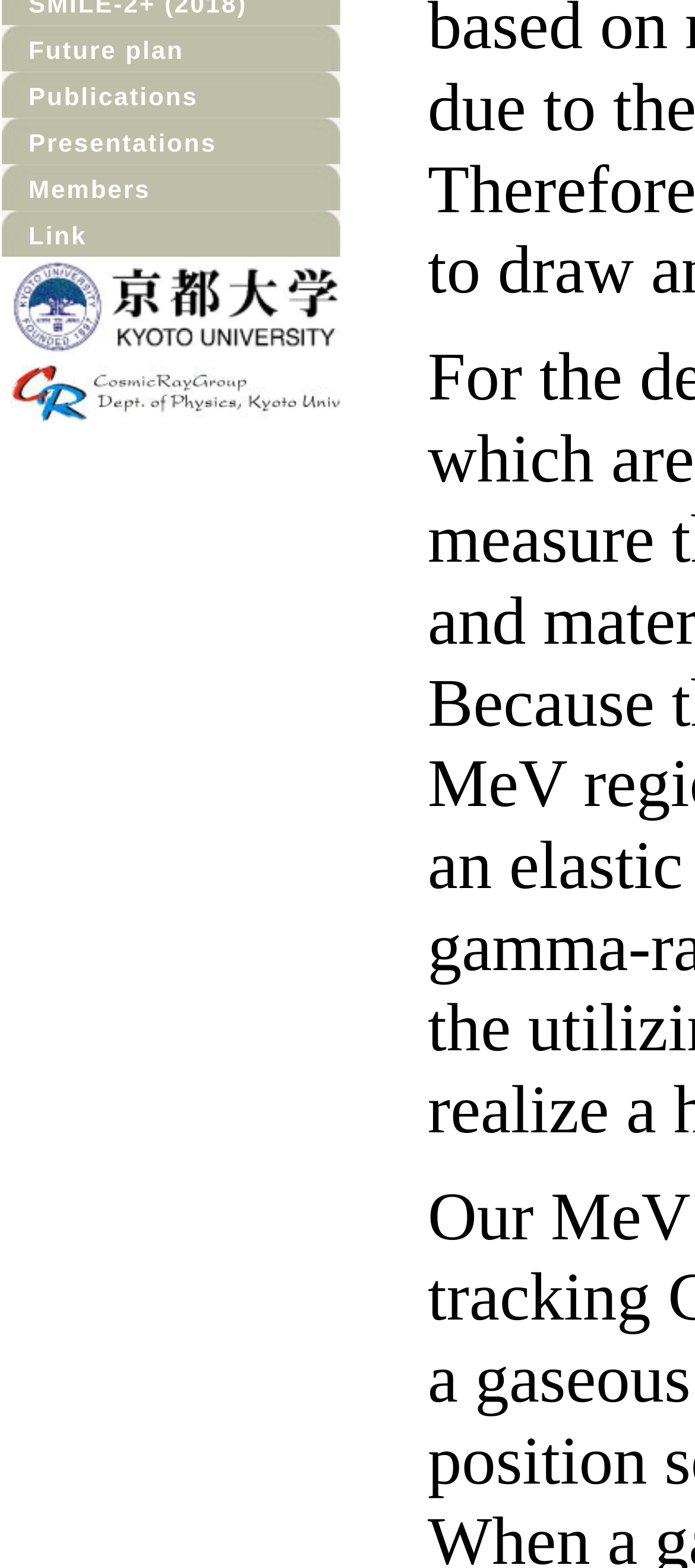Predict the bounding box of the UI element based on this description: "swiss-seed@swiss-seed.ch".

None